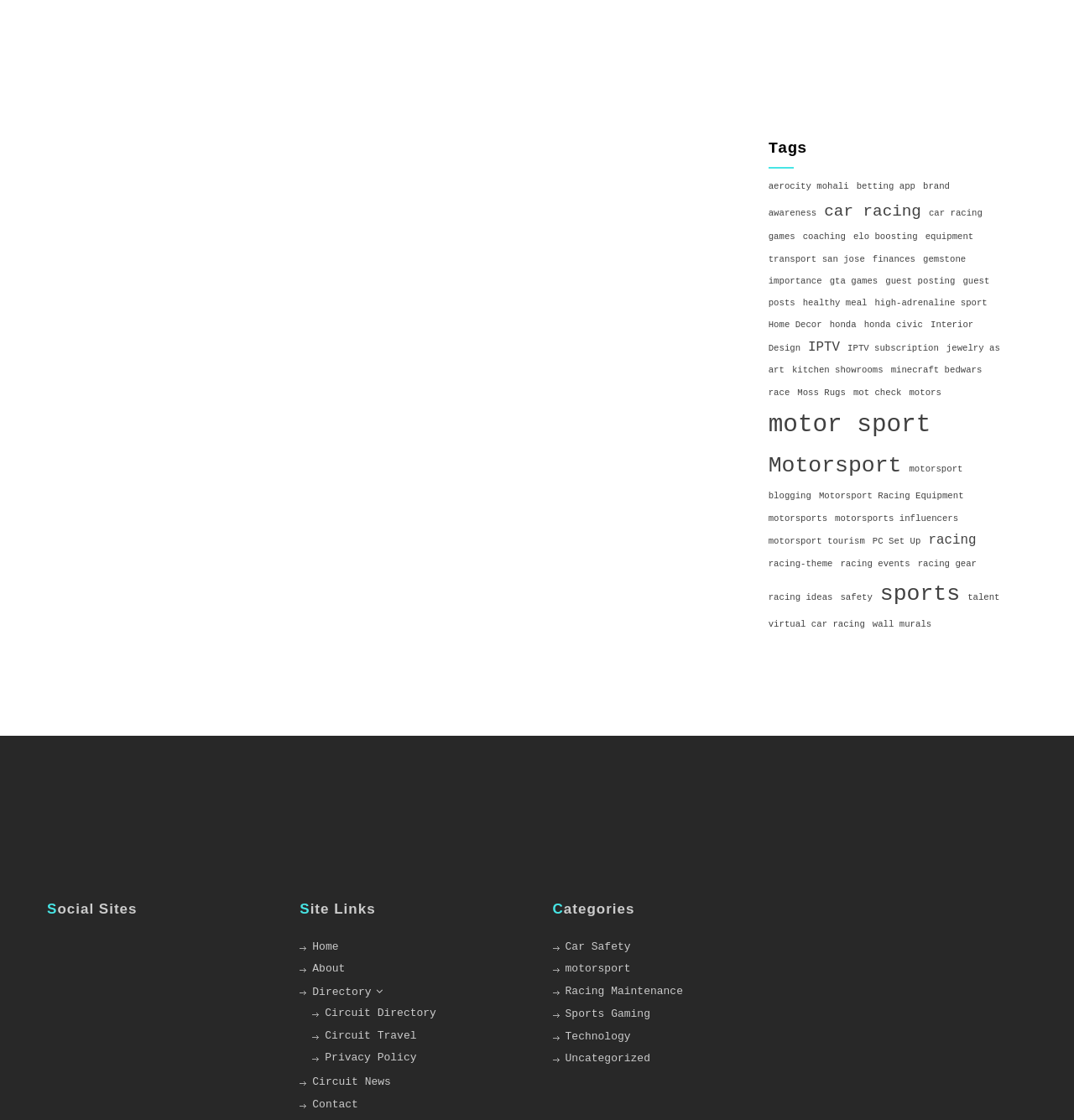Please determine the bounding box coordinates of the section I need to click to accomplish this instruction: "Read more about the movie".

None